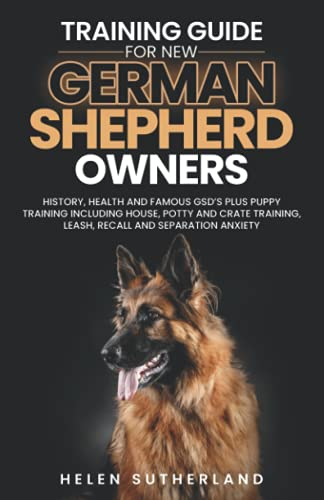Elaborate on all the elements present in the image.

The image features the cover of a book titled "Training Guide for New German Shepherd Owners," authored by Helen Sutherland. The cover prominently displays a beautiful German Shepherd, capturing its attentive expression and majestic fur. The title is highlighted in bold, emphasizing key topics such as puppy training, history, health, and guidance for addressing various behavioral issues. This resource is tailored for individuals considering adding a German Shepherd to their family or for those seeking to enhance their training techniques. The visually appealing design, combined with the informative content, aims to equip new owners with the knowledge necessary for raising well-trained and happy dogs.